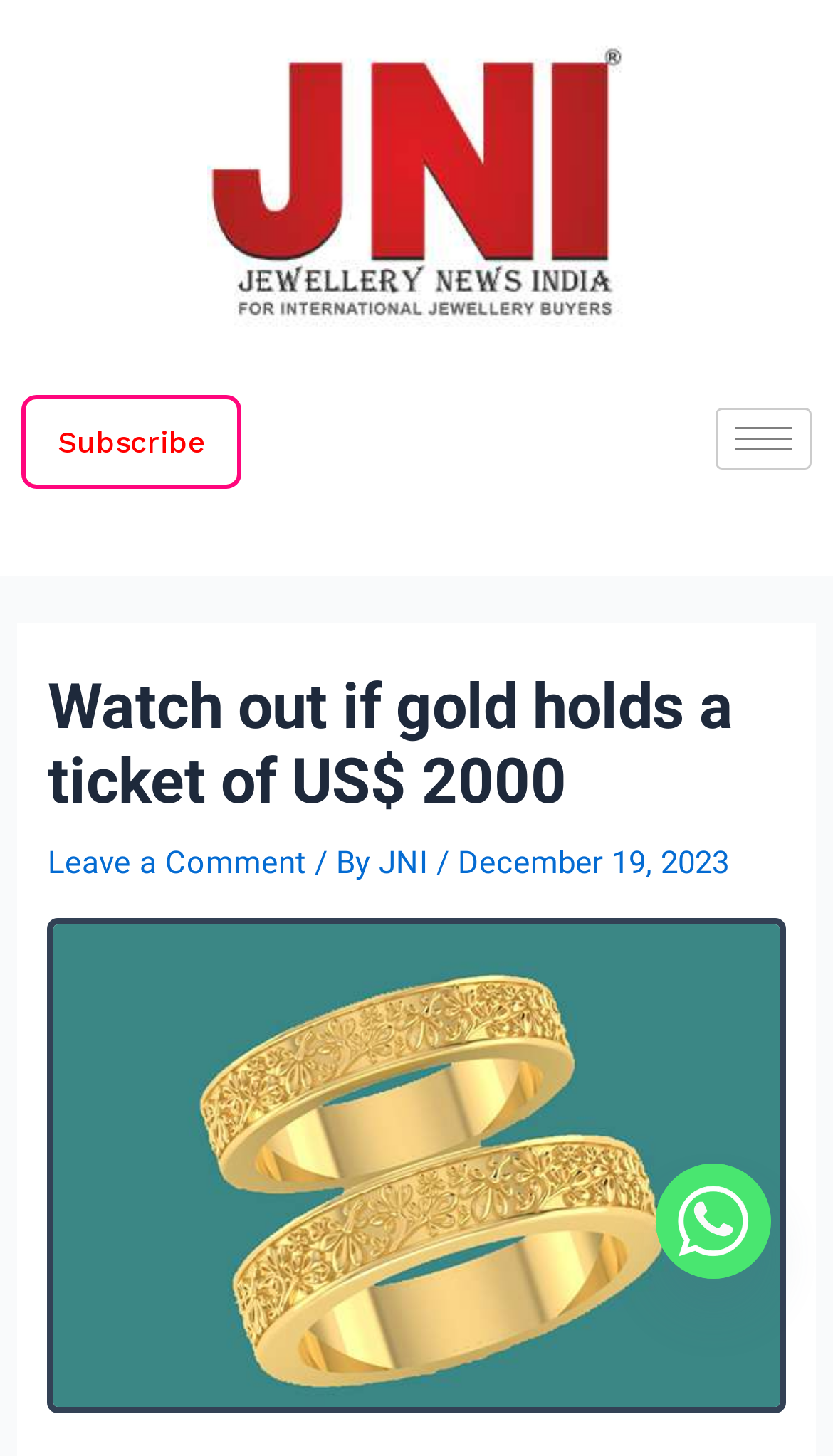Examine the image and give a thorough answer to the following question:
What is the purpose of the button with the hamburger icon?

I inferred the purpose of the button with the hamburger icon by recognizing the common design pattern of using a hamburger icon to represent a menu button, which is typically used to toggle a navigation menu.